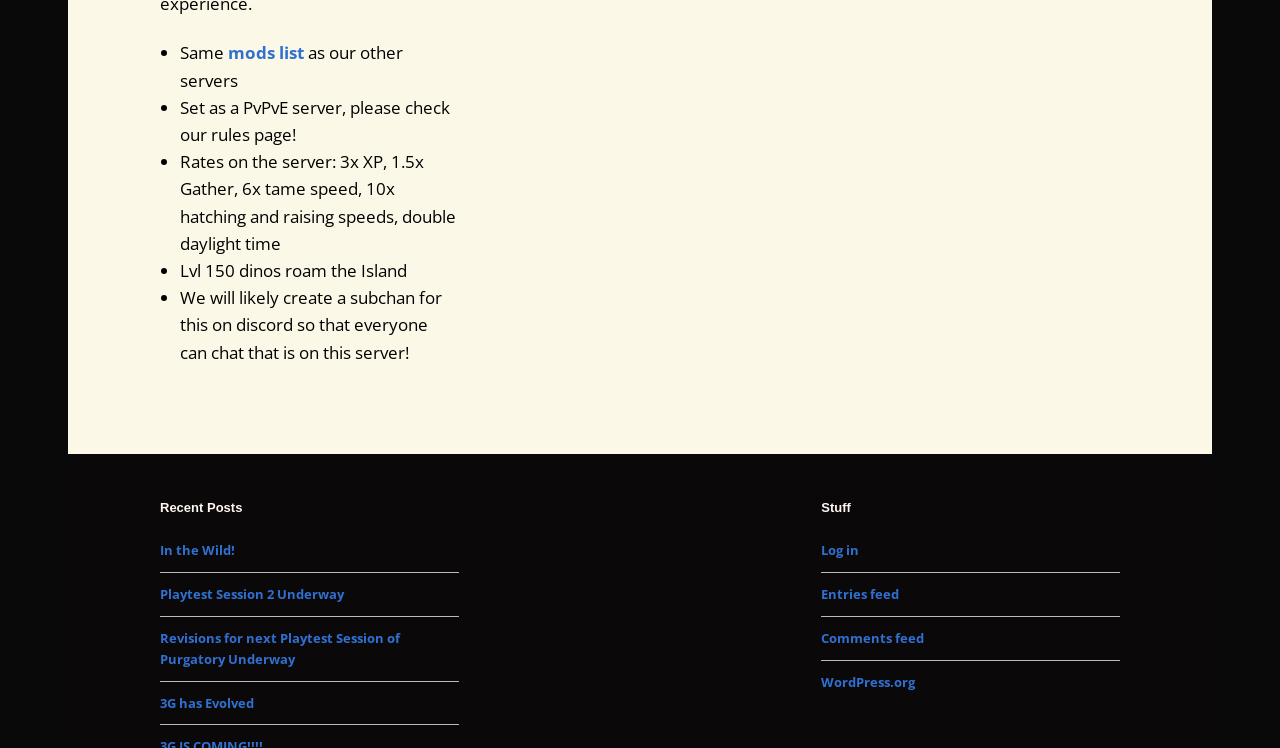Bounding box coordinates are to be given in the format (top-left x, top-left y, bottom-right x, bottom-right y). All values must be floating point numbers between 0 and 1. Provide the bounding box coordinate for the UI element described as: 3G has Evolved

[0.125, 0.927, 0.198, 0.951]